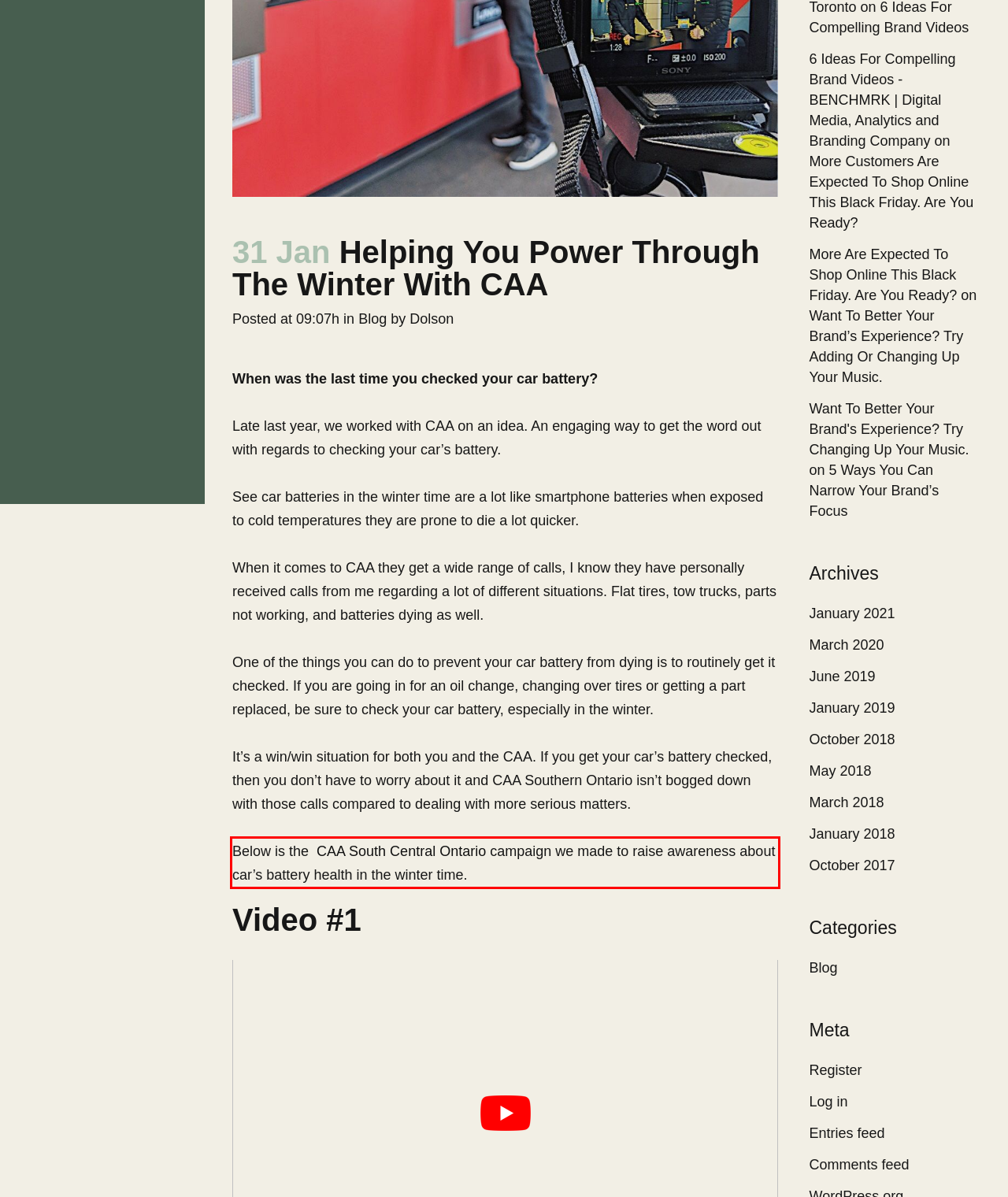Identify the text inside the red bounding box on the provided webpage screenshot by performing OCR.

Below is the CAA South Central Ontario campaign we made to raise awareness about car’s battery health in the winter time.